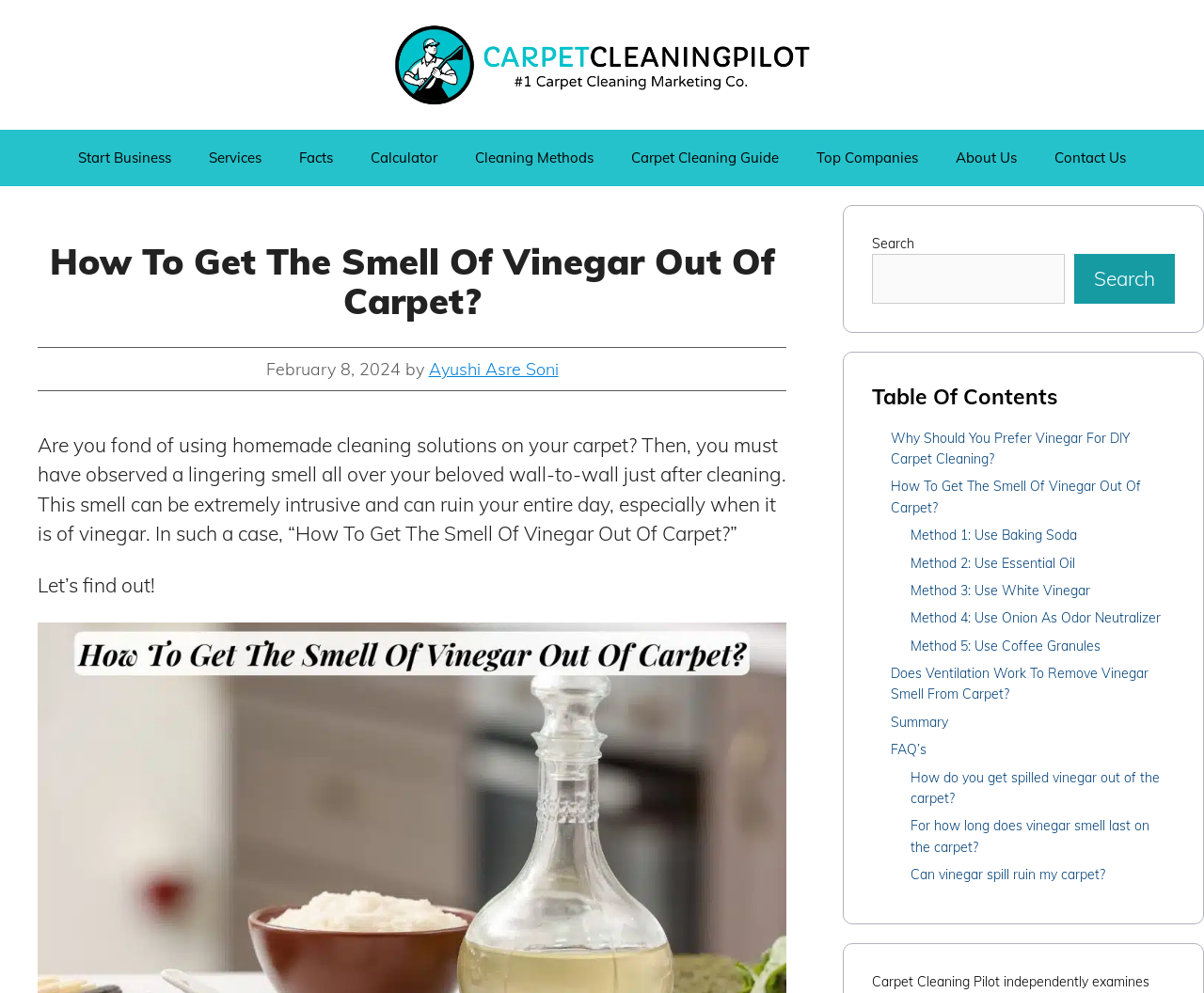Please determine the primary heading and provide its text.

How To Get The Smell Of Vinegar Out Of Carpet?